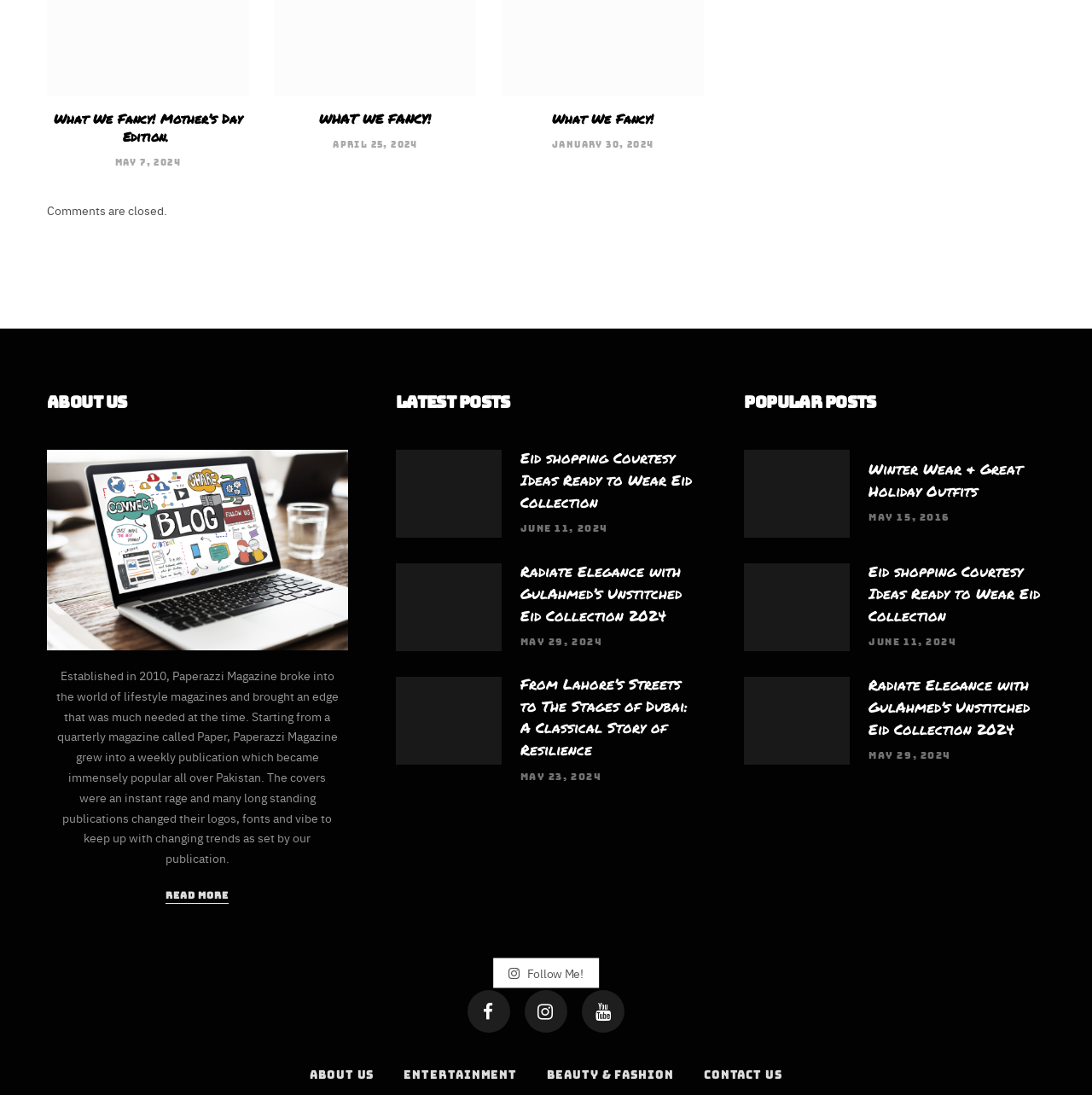What is the date of the post 'Radiate Elegance with GulAhmed’s Unstitched Eid Collection 2024'?
Please answer the question with a single word or phrase, referencing the image.

MAY 29, 2024